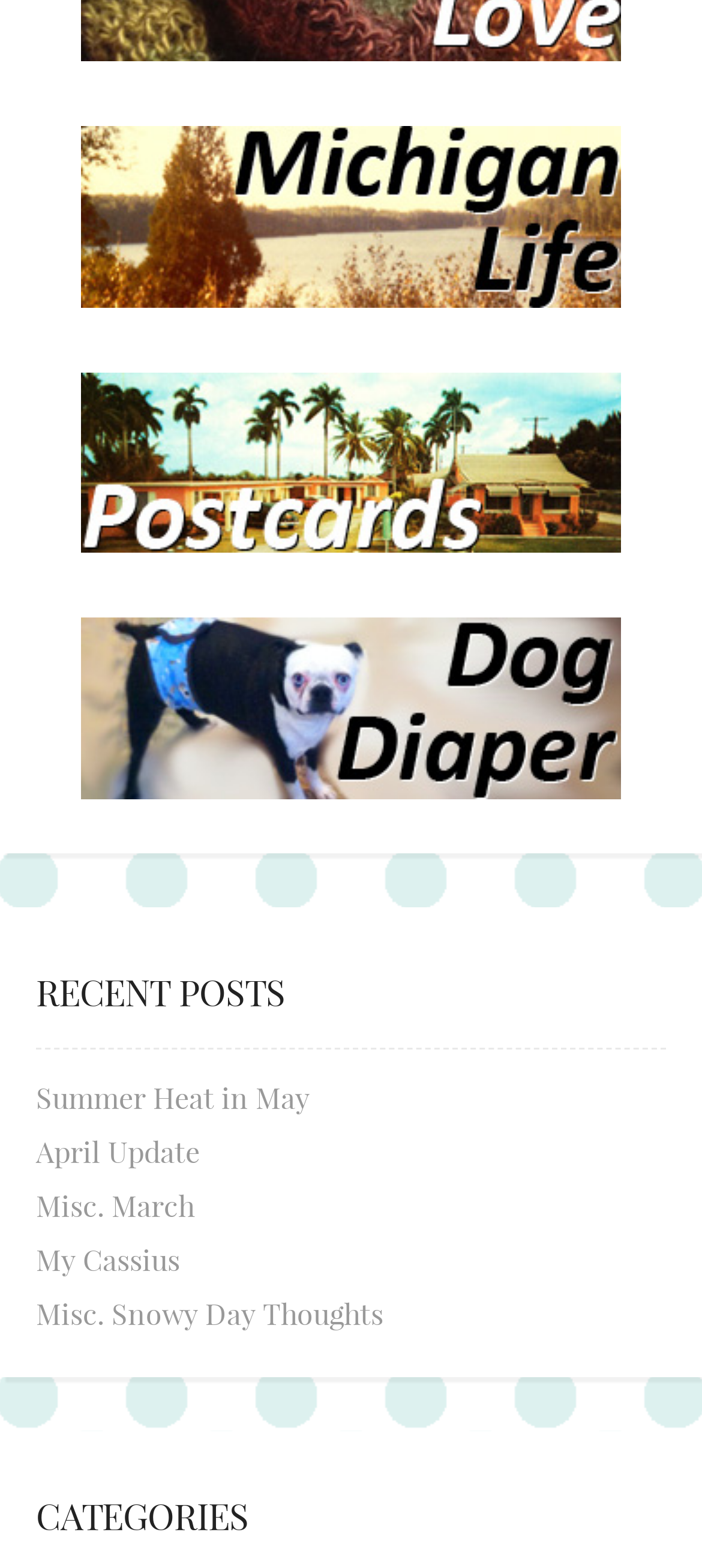Give a concise answer of one word or phrase to the question: 
What is the vertical position of the 'Vintage Postcards' link relative to the 'Michigan Living' link?

Below